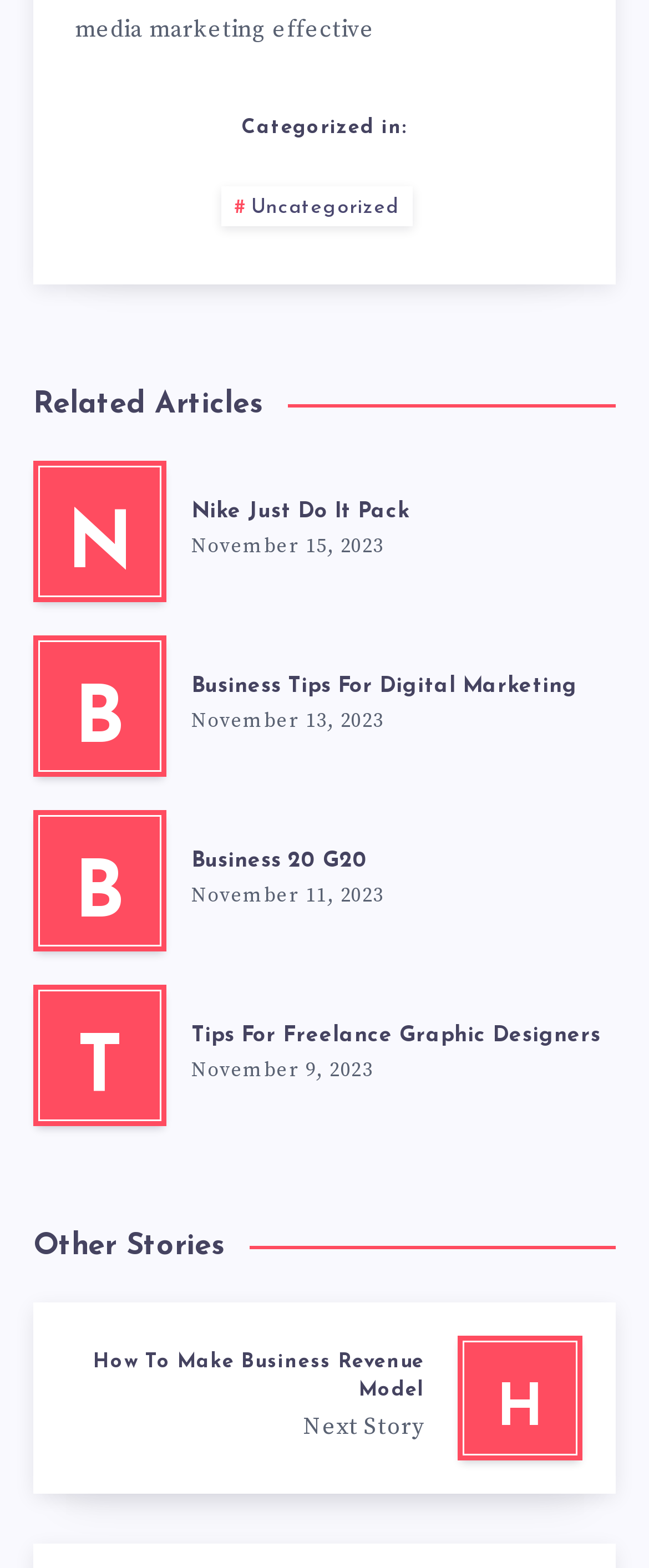Please determine the bounding box coordinates of the element's region to click for the following instruction: "read article How To Make Business Revenue Model".

[0.103, 0.86, 0.654, 0.897]